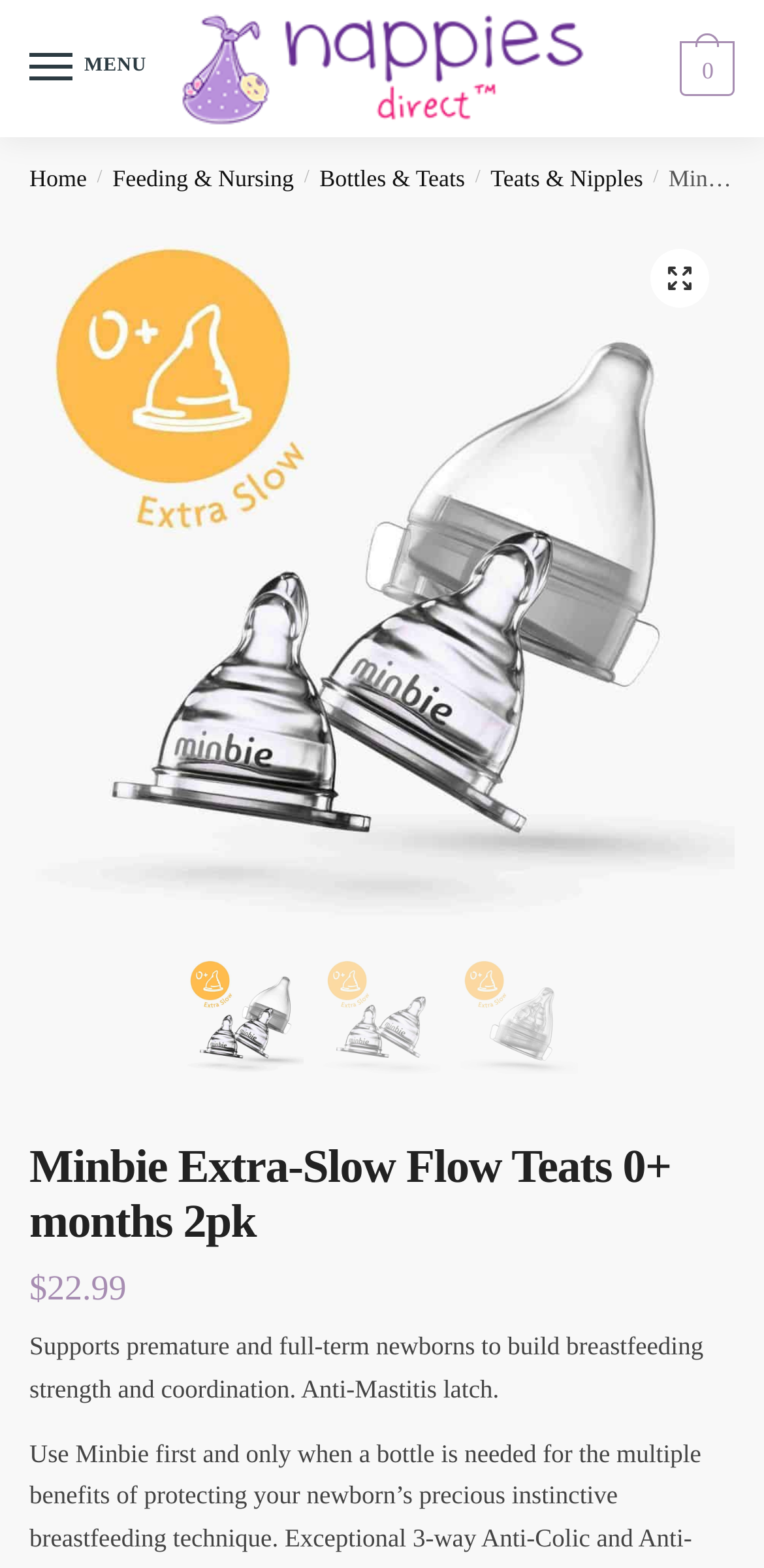Describe all visible elements and their arrangement on the webpage.

The webpage is about Minbie Extra-Slow Flow Teats, a product for newborns. At the top left, there is a menu button labeled "MENU" that controls the site navigation. Next to it, there is a link to "Nappies Direct" with an accompanying image of the same name. 

On the top right, there are several links, including "Home", "Feeding & Nursing", "Bottles & Teats", and "Teats & Nipples", which are separated by forward slashes. 

Below these links, there is a large image that spans almost the entire width of the page, showcasing the product. 

On the left side of the page, there is a heading that reads "Minbie Extra-Slow Flow Teats 0+ months 2pk". Below it, there is a price listed as "$22.99". 

Next to the price, there is a paragraph of text that describes the product, stating that it supports premature and full-term newborns in building breastfeeding strength and coordination, and features an Anti-Mastitis latch. 

There are three smaller images on the right side of the page, likely showcasing the product from different angles or features.